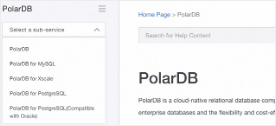Please give a short response to the question using one word or a phrase:
What is the purpose of the PolarDB section?

To facilitate easy navigation